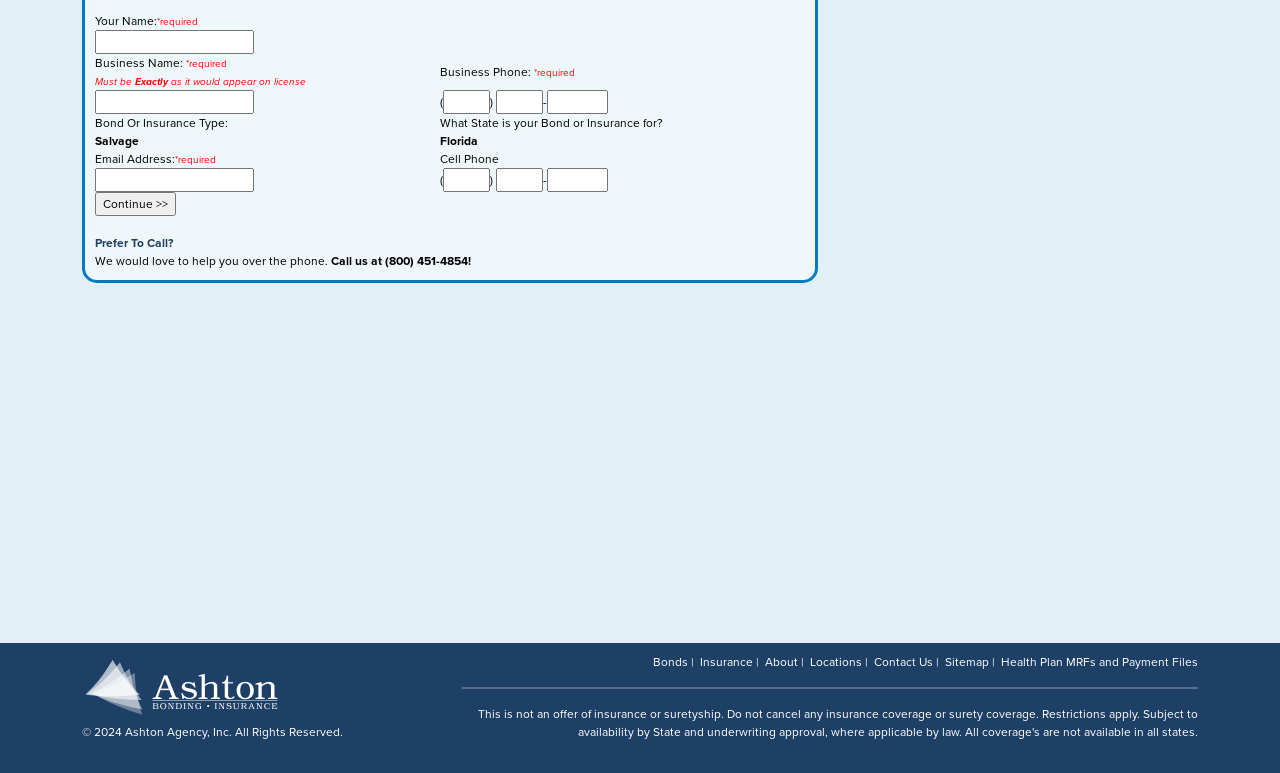Determine the bounding box coordinates of the UI element described by: "parent_node: () - name="app[cell_phone_b]"".

[0.388, 0.217, 0.424, 0.248]